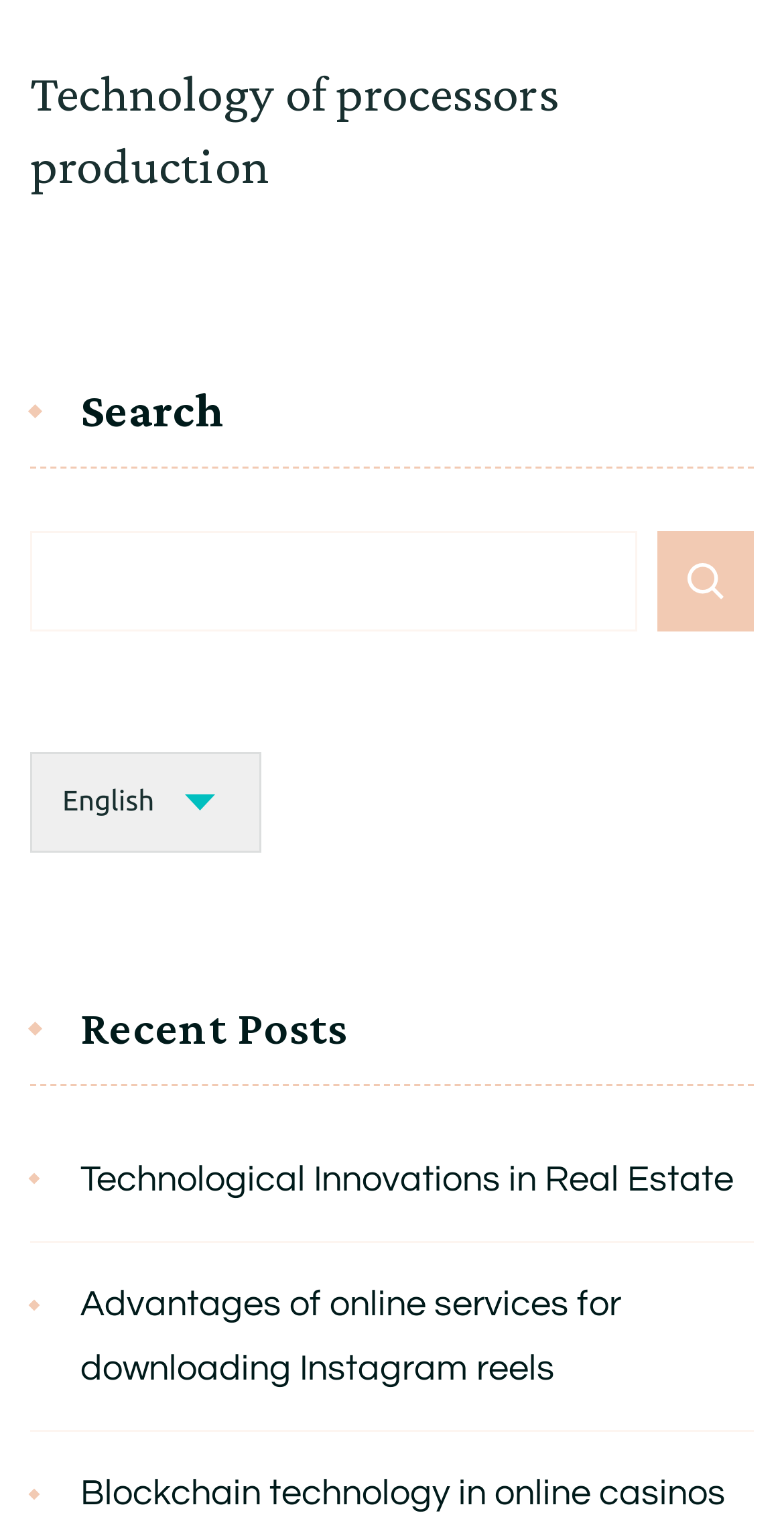What is the topic of the first recent post?
Using the details from the image, give an elaborate explanation to answer the question.

The first recent post is titled 'Technological Innovations in Real Estate', which indicates that the topic of this post is related to technological advancements in the real estate industry.